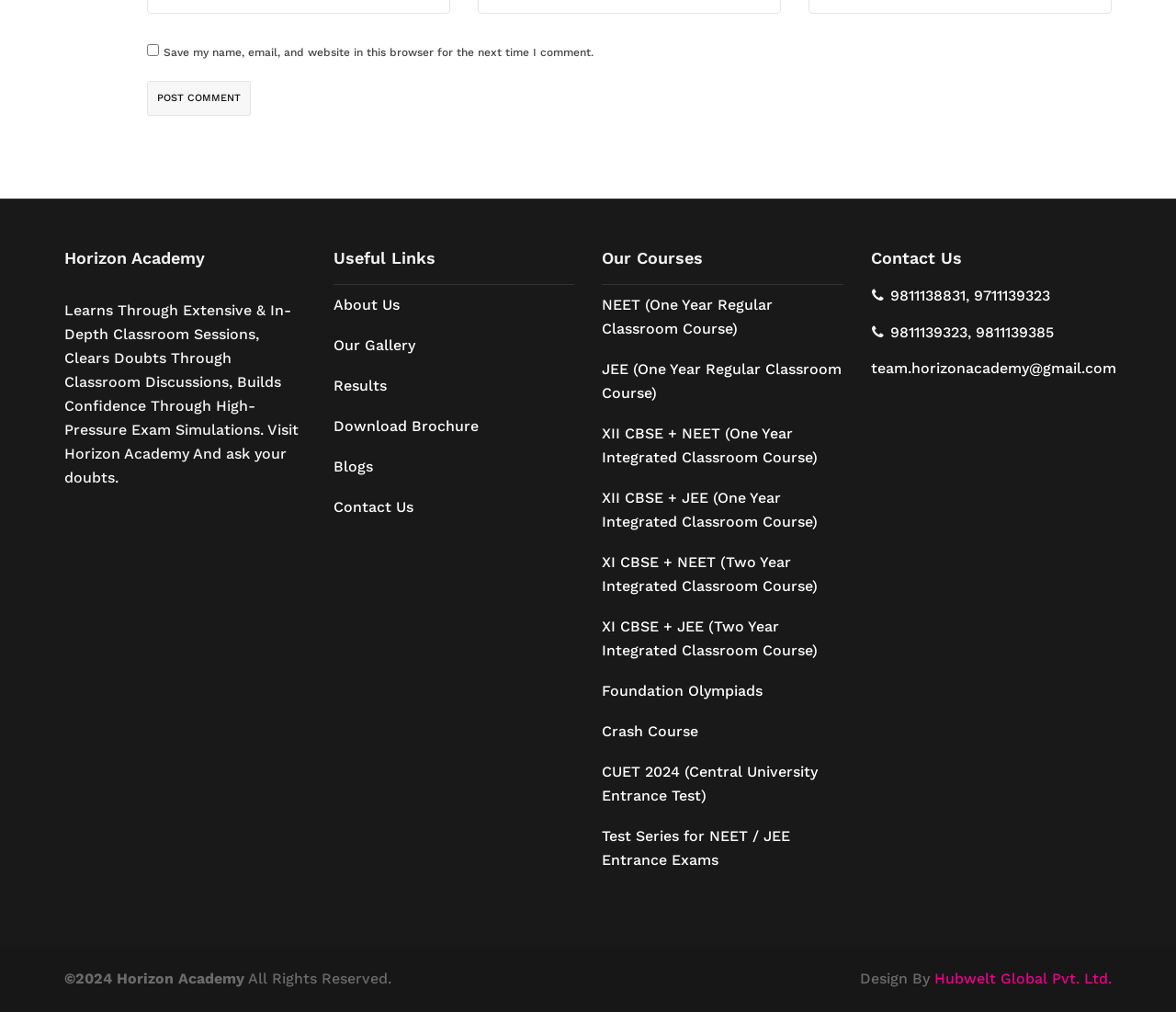Using the given description, provide the bounding box coordinates formatted as (top-left x, top-left y, bottom-right x, bottom-right y), with all values being floating point numbers between 0 and 1. Description: Crash Course

[0.512, 0.703, 0.717, 0.743]